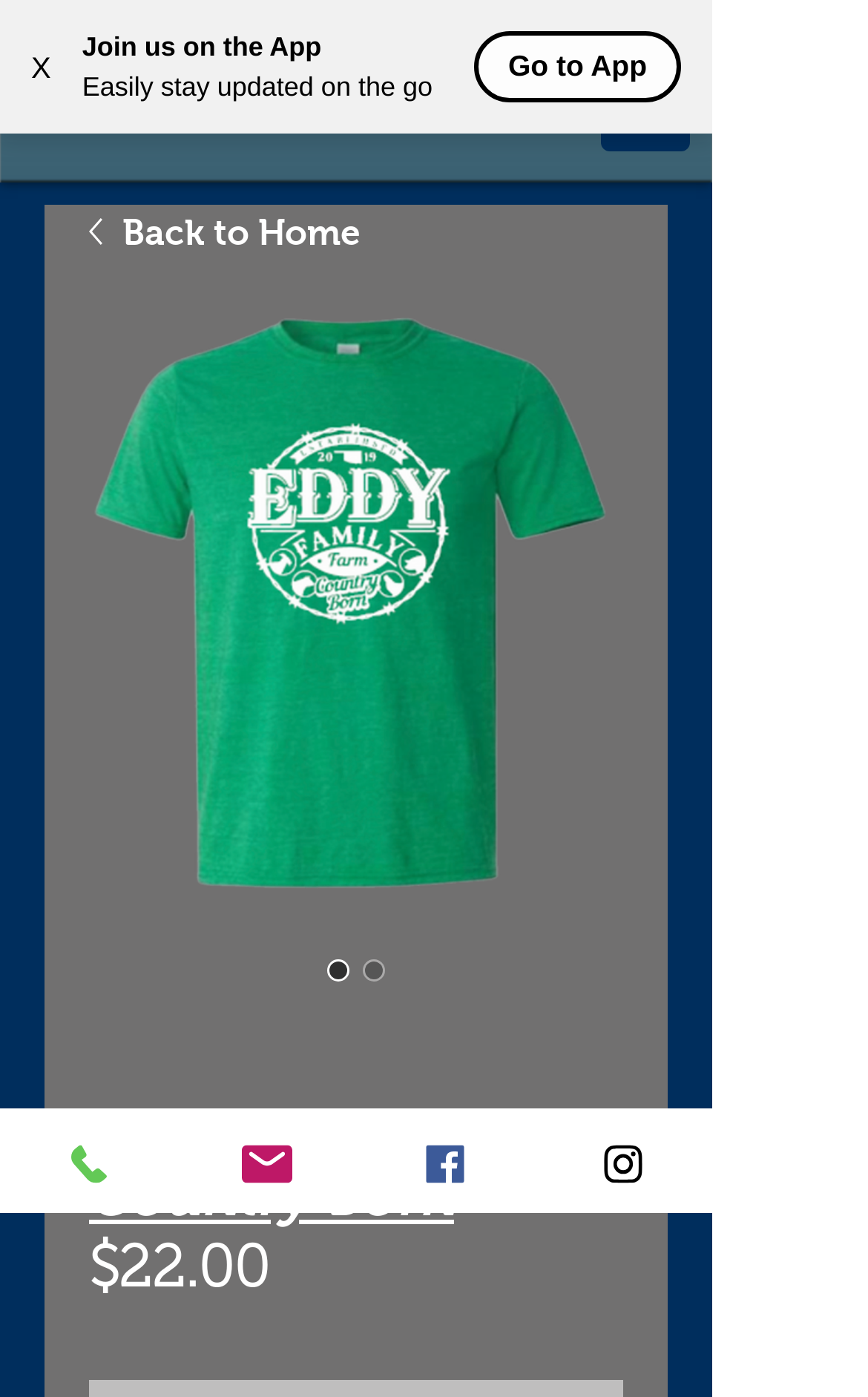Please identify the bounding box coordinates of the clickable area that will fulfill the following instruction: "Go to the App". The coordinates should be in the format of four float numbers between 0 and 1, i.e., [left, top, right, bottom].

[0.585, 0.035, 0.745, 0.059]